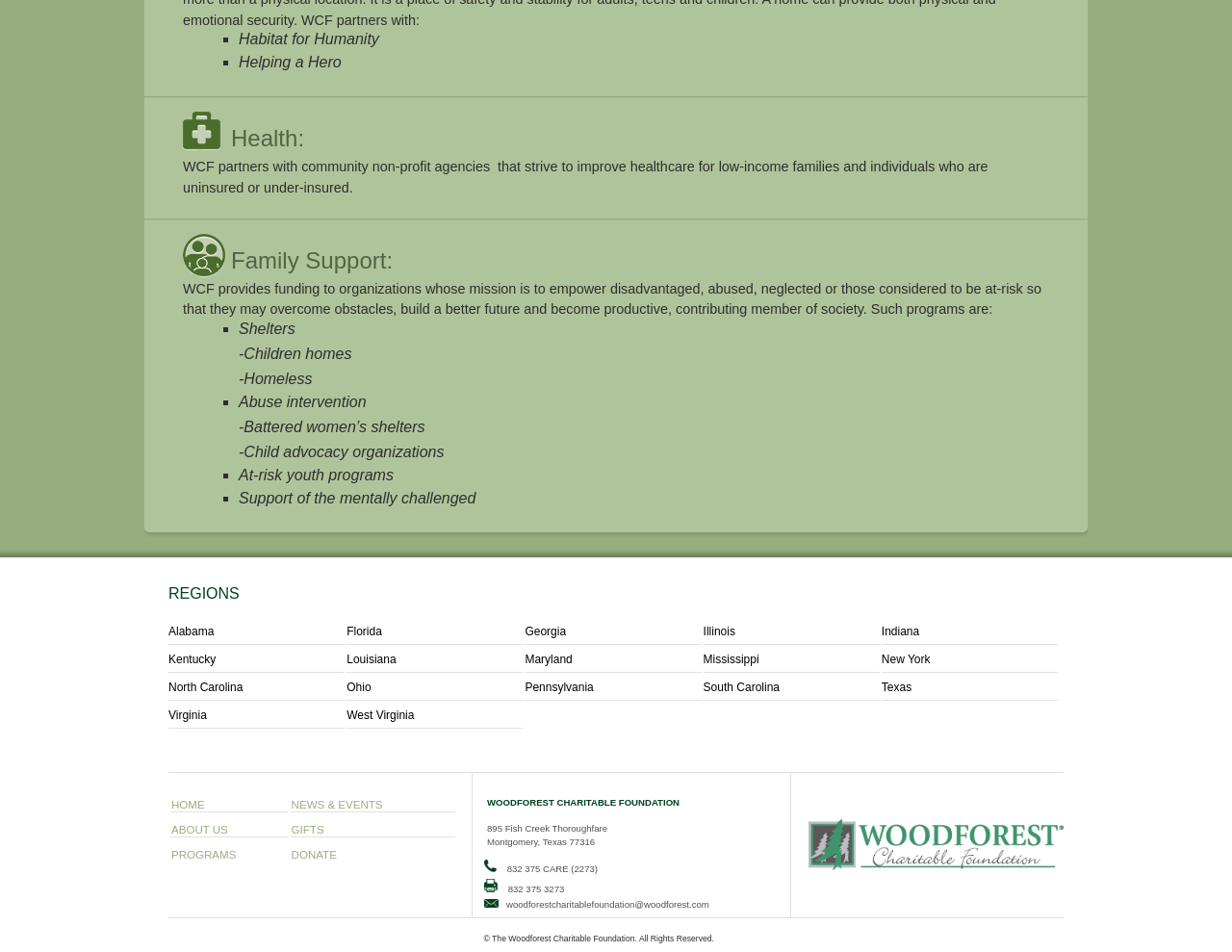Please predict the bounding box coordinates (top-left x, top-left y, bottom-right x, bottom-right y) for the UI element in the screenshot that fits the description: DONATE

[0.236, 0.892, 0.273, 0.904]